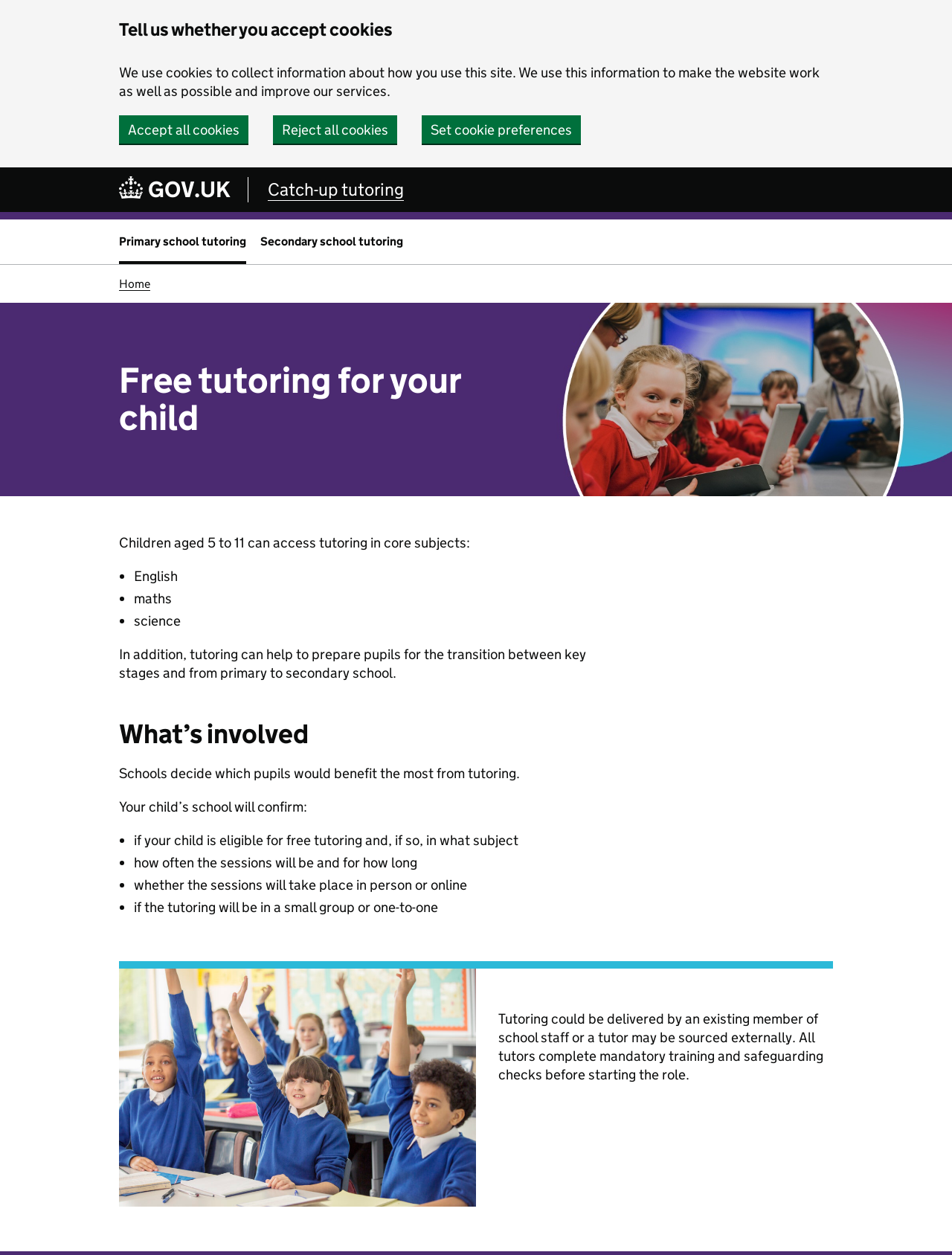Identify the bounding box coordinates of the region that needs to be clicked to carry out this instruction: "Click on 'GOV.UK'". Provide these coordinates as four float numbers ranging from 0 to 1, i.e., [left, top, right, bottom].

[0.125, 0.133, 0.242, 0.169]